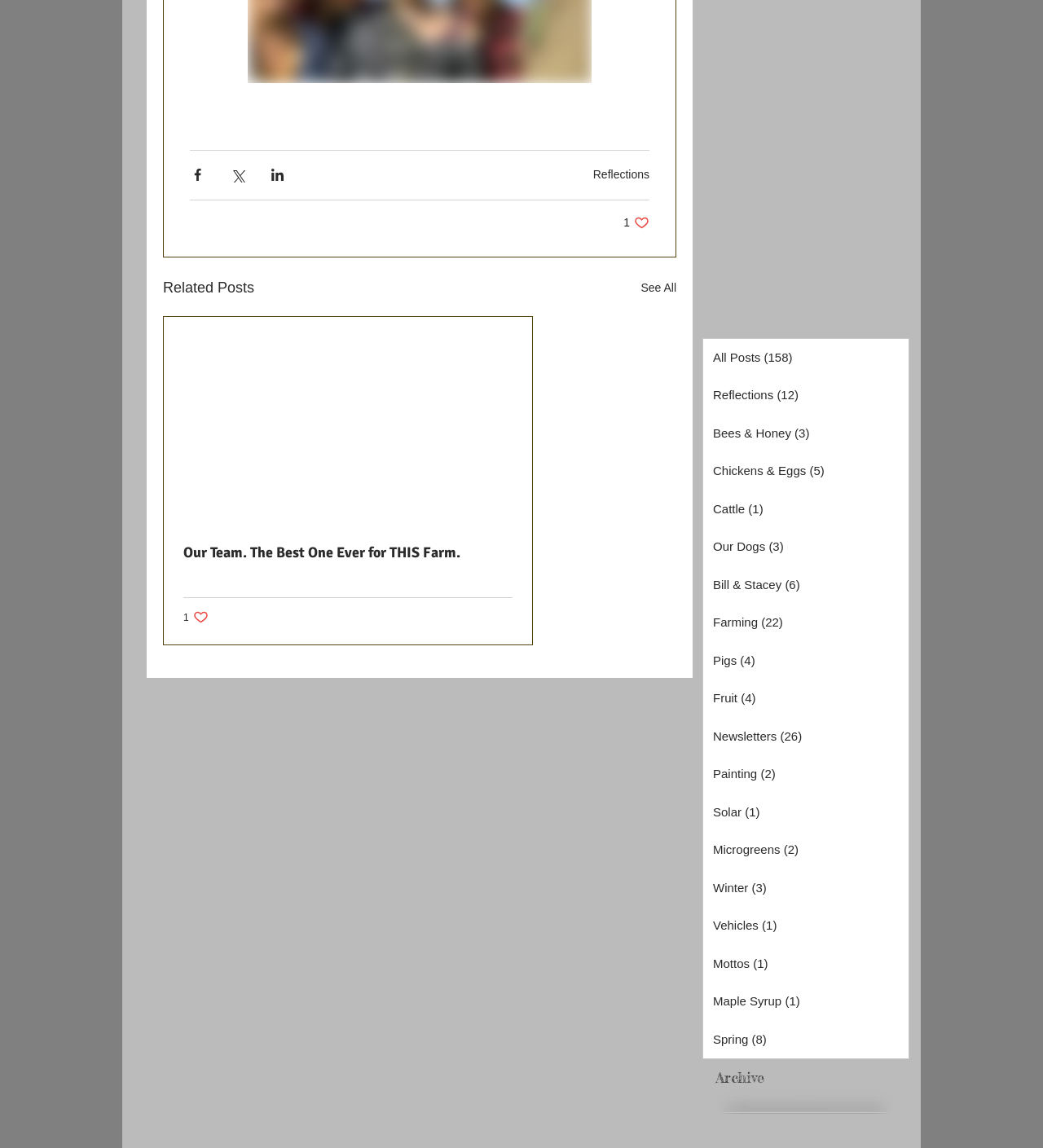What is the title of the second link in the related posts section?
Refer to the image and provide a one-word or short phrase answer.

Our Team. The Best One Ever for THIS Farm.